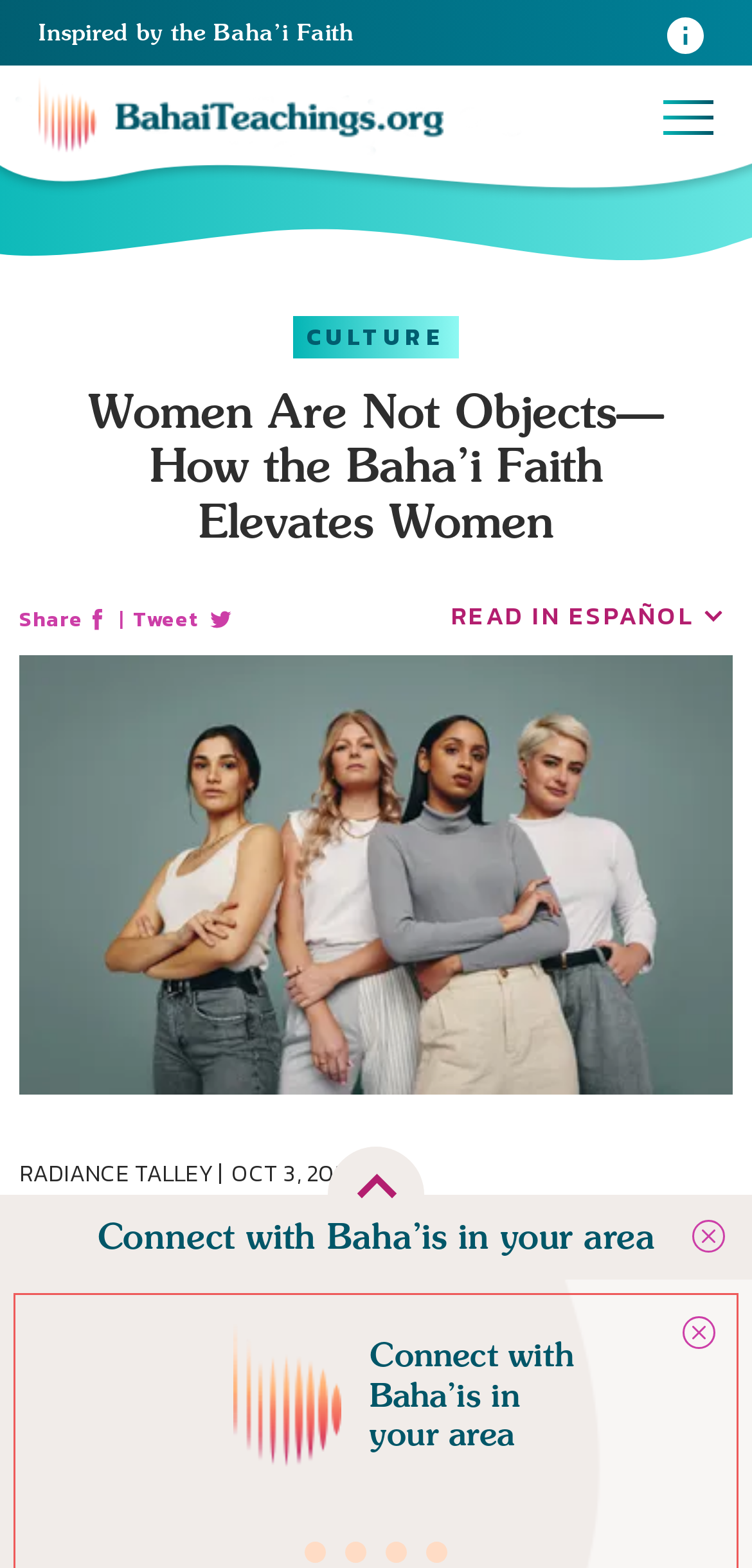Highlight the bounding box of the UI element that corresponds to this description: "READ IN Español".

[0.6, 0.381, 0.974, 0.406]